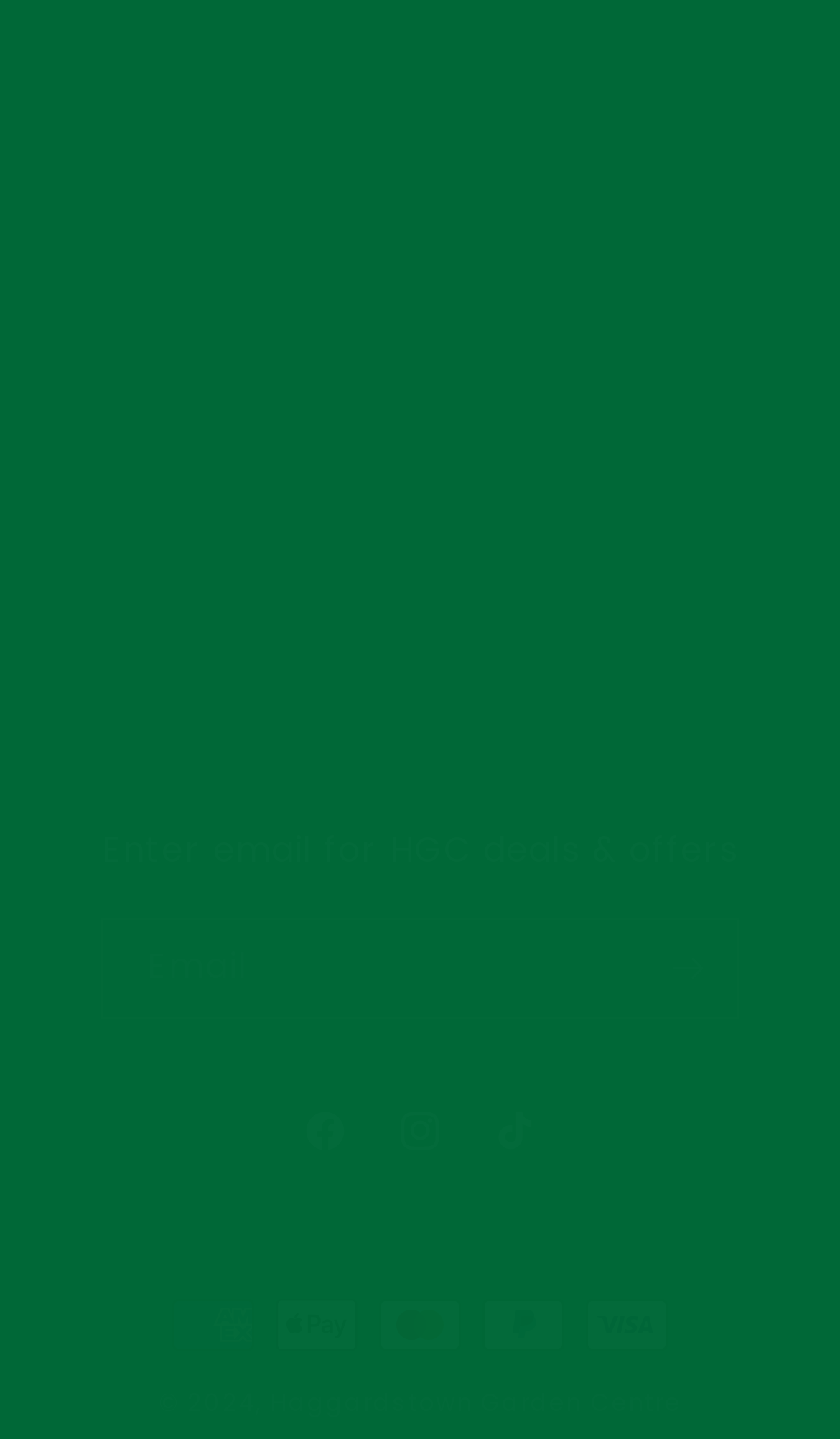Please provide a comprehensive answer to the question below using the information from the image: What is the email address for contact?

I found the email address by looking at the link element with the text 'info@haggardstowngc.ie' at the top of the webpage.